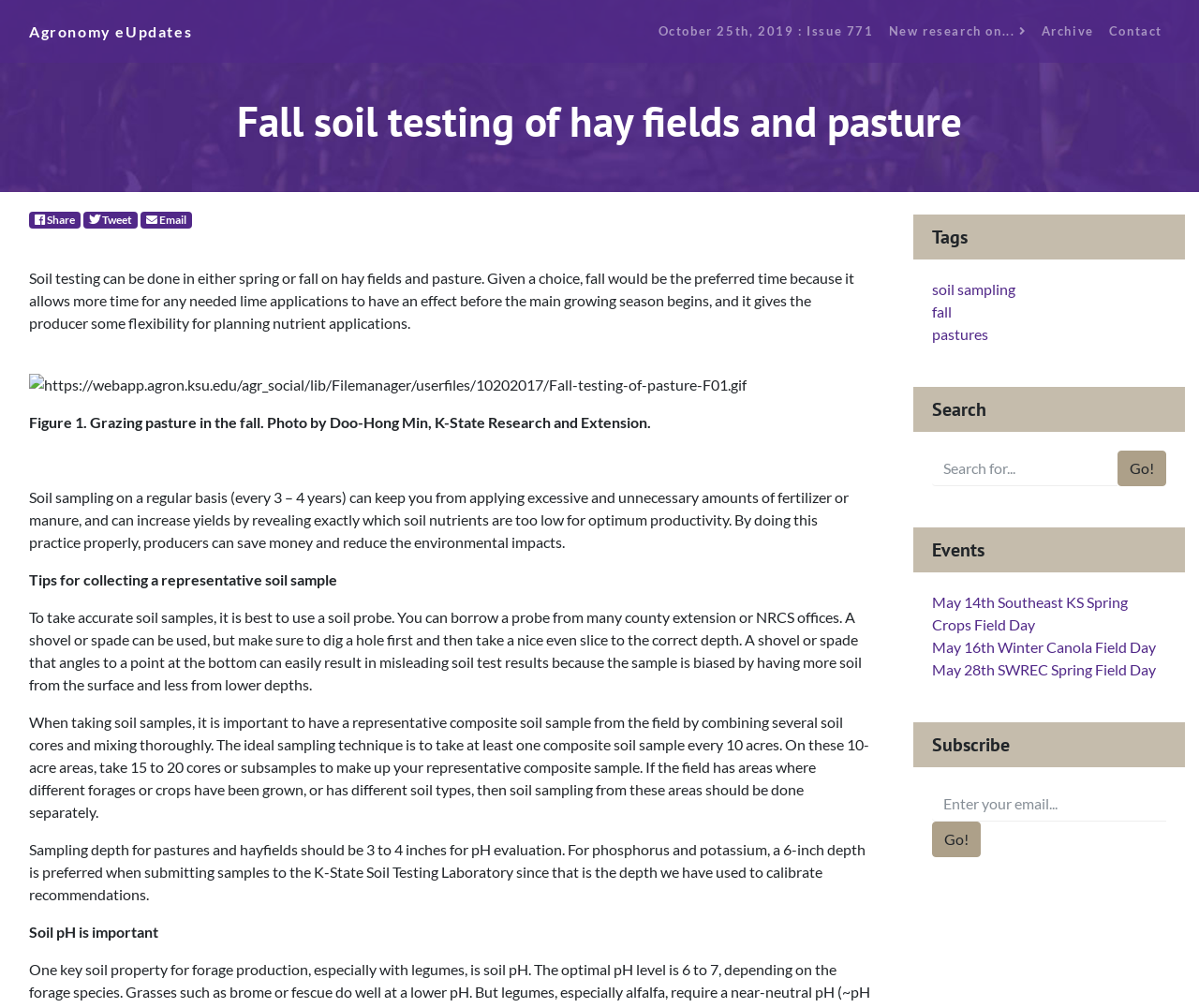Given the description "Agronomy eUpdates", provide the bounding box coordinates of the corresponding UI element.

[0.024, 0.015, 0.16, 0.047]